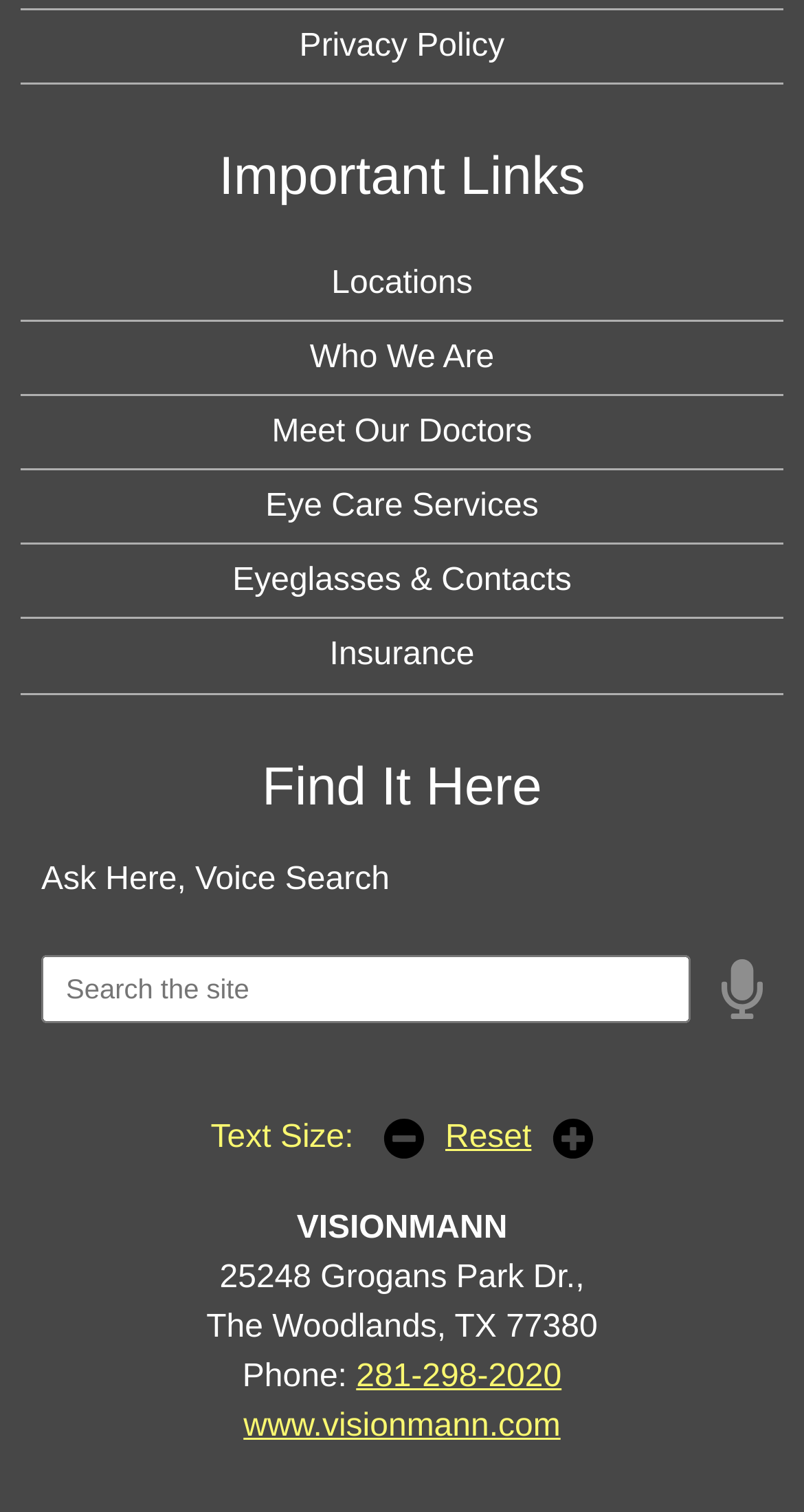Identify the bounding box coordinates of the element that should be clicked to fulfill this task: "Call the phone number". The coordinates should be provided as four float numbers between 0 and 1, i.e., [left, top, right, bottom].

[0.443, 0.899, 0.698, 0.922]